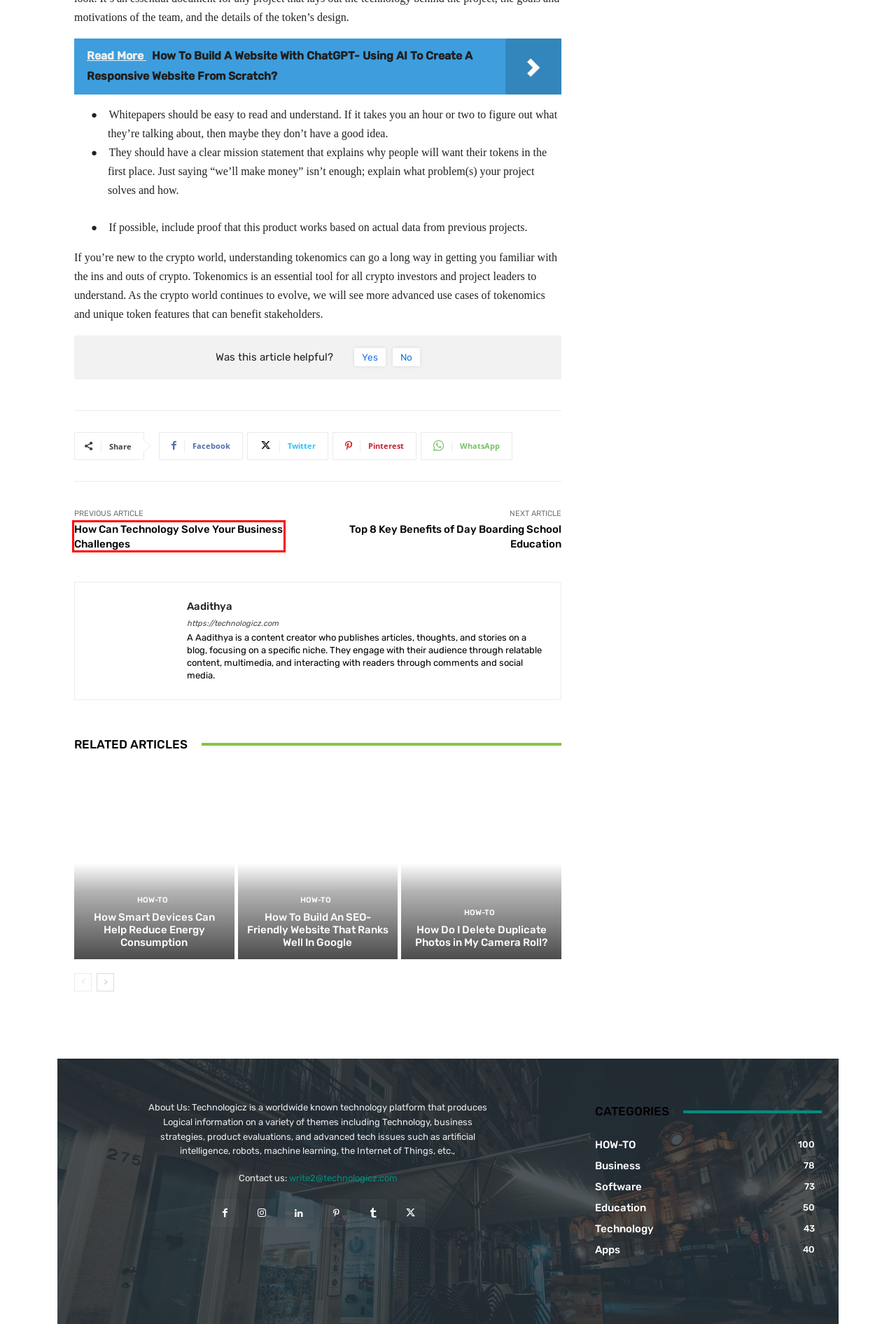Observe the screenshot of a webpage with a red bounding box highlighting an element. Choose the webpage description that accurately reflects the new page after the element within the bounding box is clicked. Here are the candidates:
A. How Do I Delete Duplicate Photos in My Camera Roll?
B. Software
C. Technology
D. How To Build A Website With ChatGPT- Using AI To Create A Responsive Website From Scratch?
E. Education
F. How Can Technology Solve Your Business Challenges0
G. Top 8 Key Benefits of Day Boarding School Education
H. Apps

F